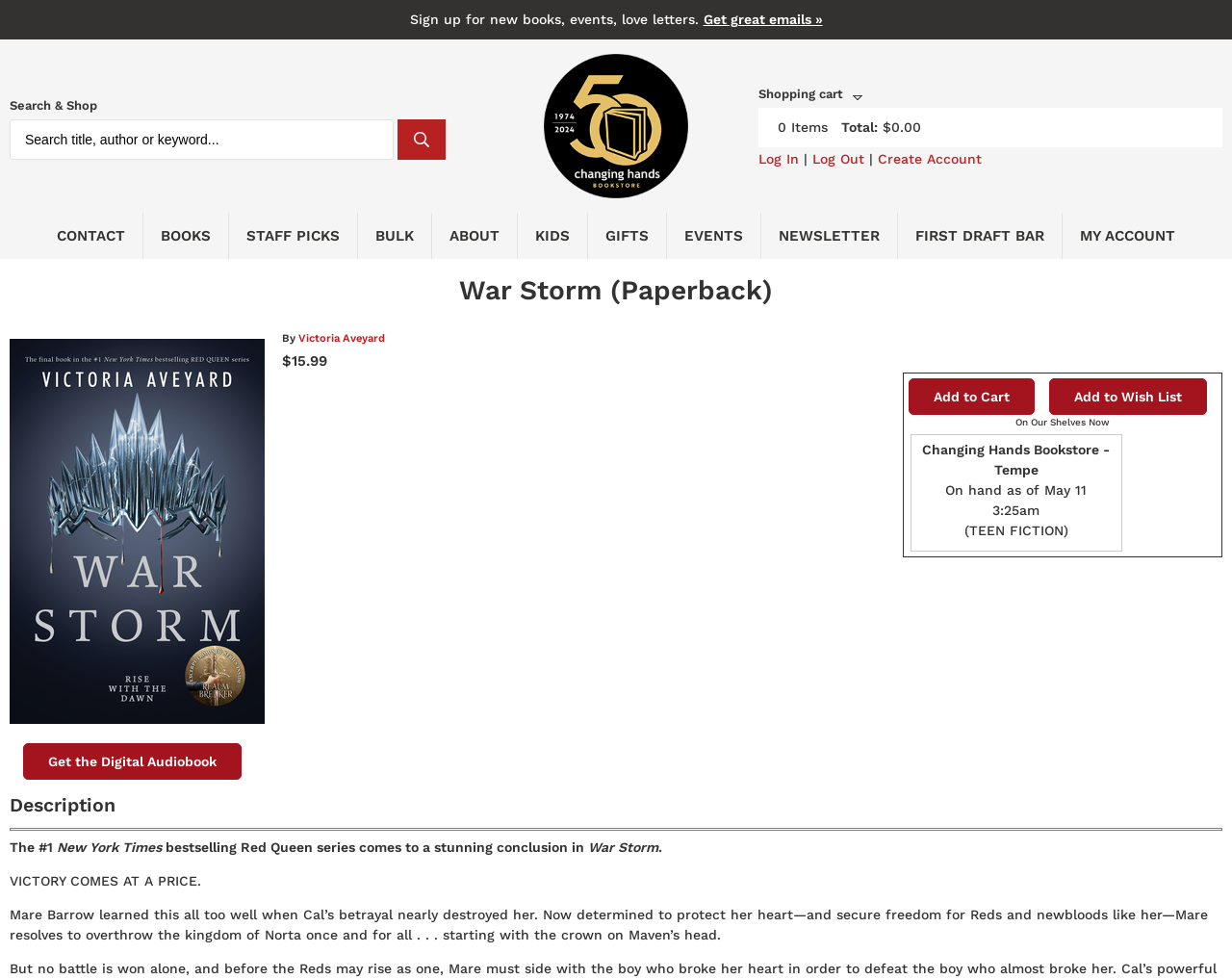Locate the bounding box coordinates of the area that needs to be clicked to fulfill the following instruction: "Add War Storm to your cart". The coordinates should be in the format of four float numbers between 0 and 1, namely [left, top, right, bottom].

[0.738, 0.386, 0.84, 0.424]